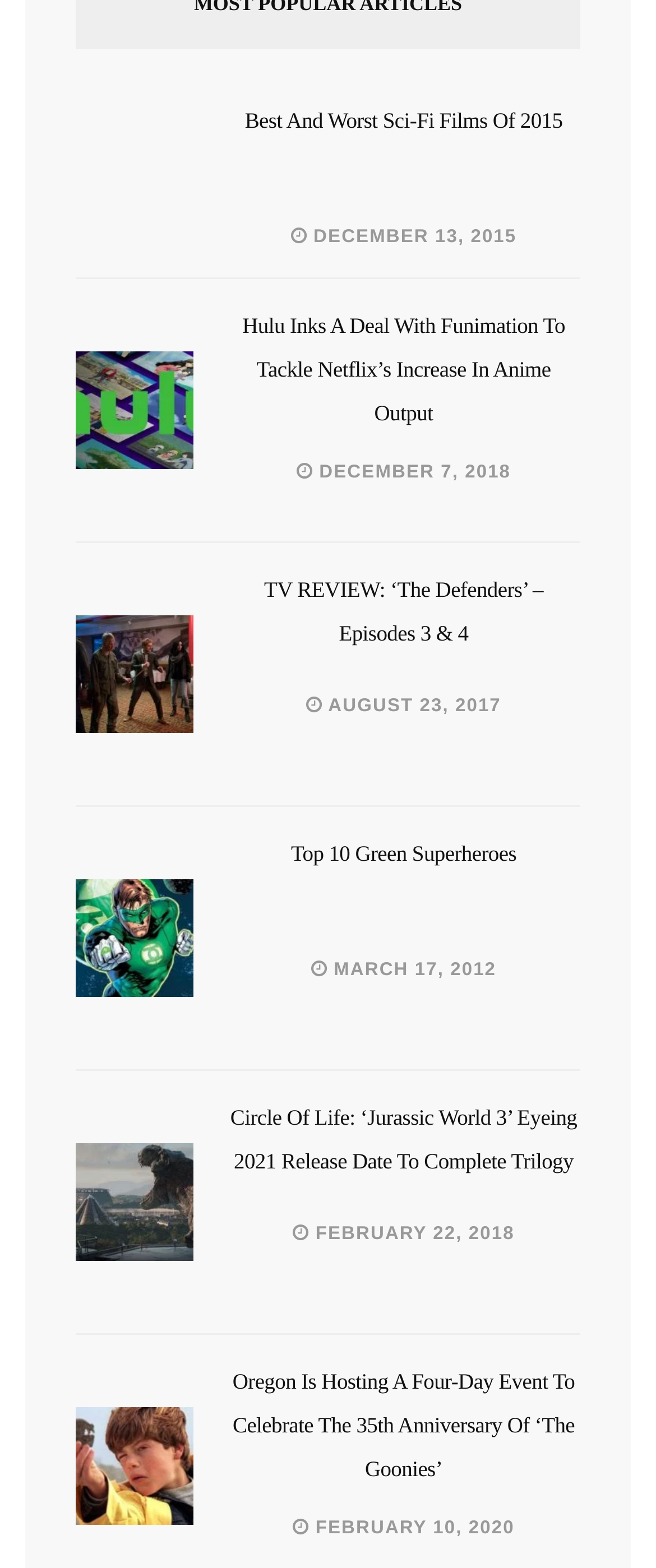Using the provided element description "August 23, 2017", determine the bounding box coordinates of the UI element.

[0.467, 0.443, 0.764, 0.456]